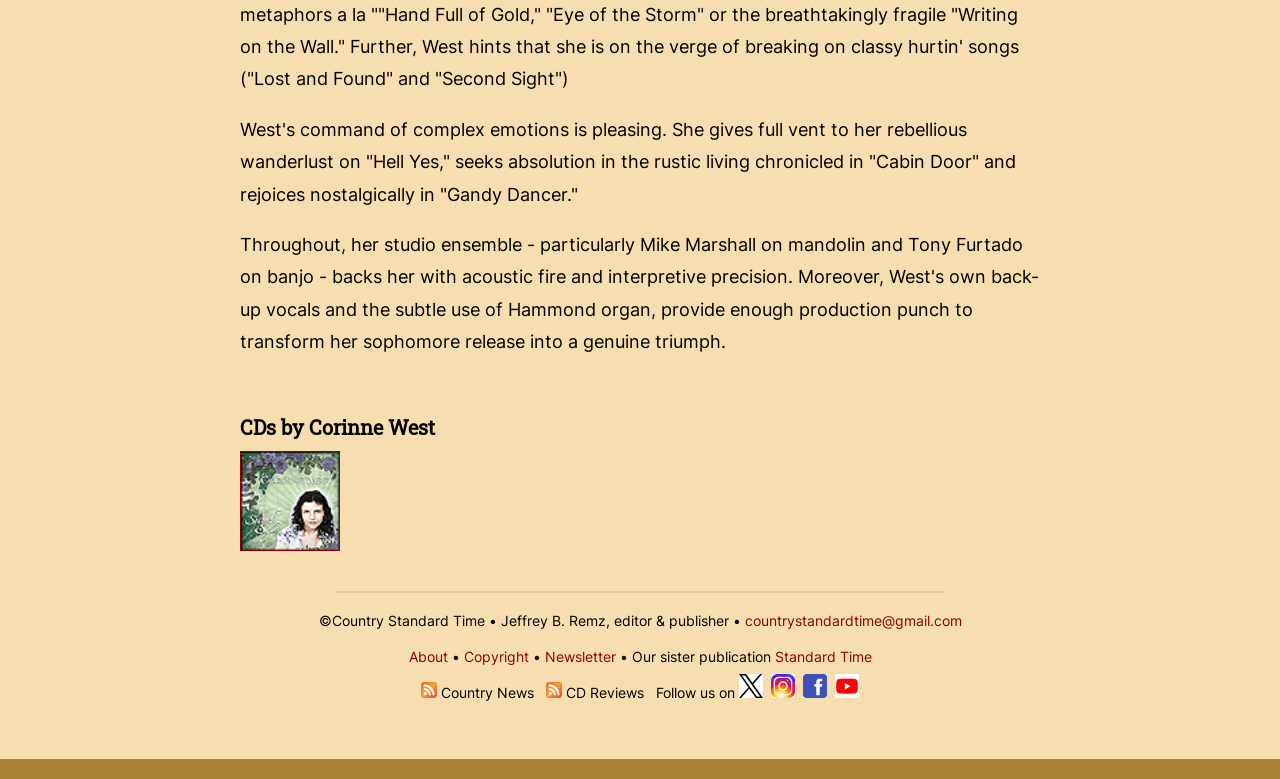Bounding box coordinates should be in the format (top-left x, top-left y, bottom-right x, bottom-right y) and all values should be floating point numbers between 0 and 1. Determine the bounding box coordinate for the UI element described as: Copyright

[0.362, 0.832, 0.413, 0.854]